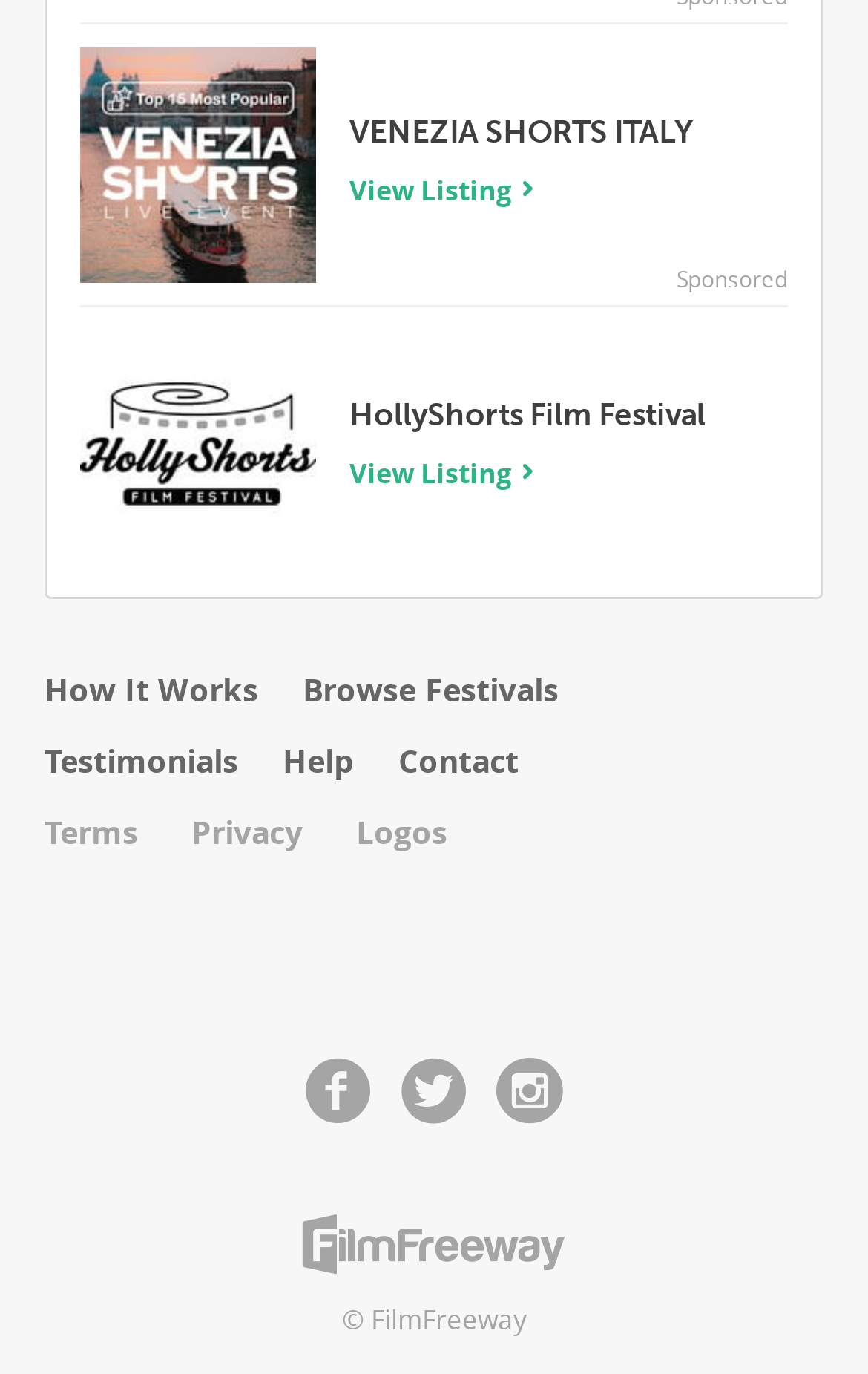Please determine the bounding box coordinates for the element that should be clicked to follow these instructions: "Contact us".

[0.459, 0.537, 0.649, 0.589]